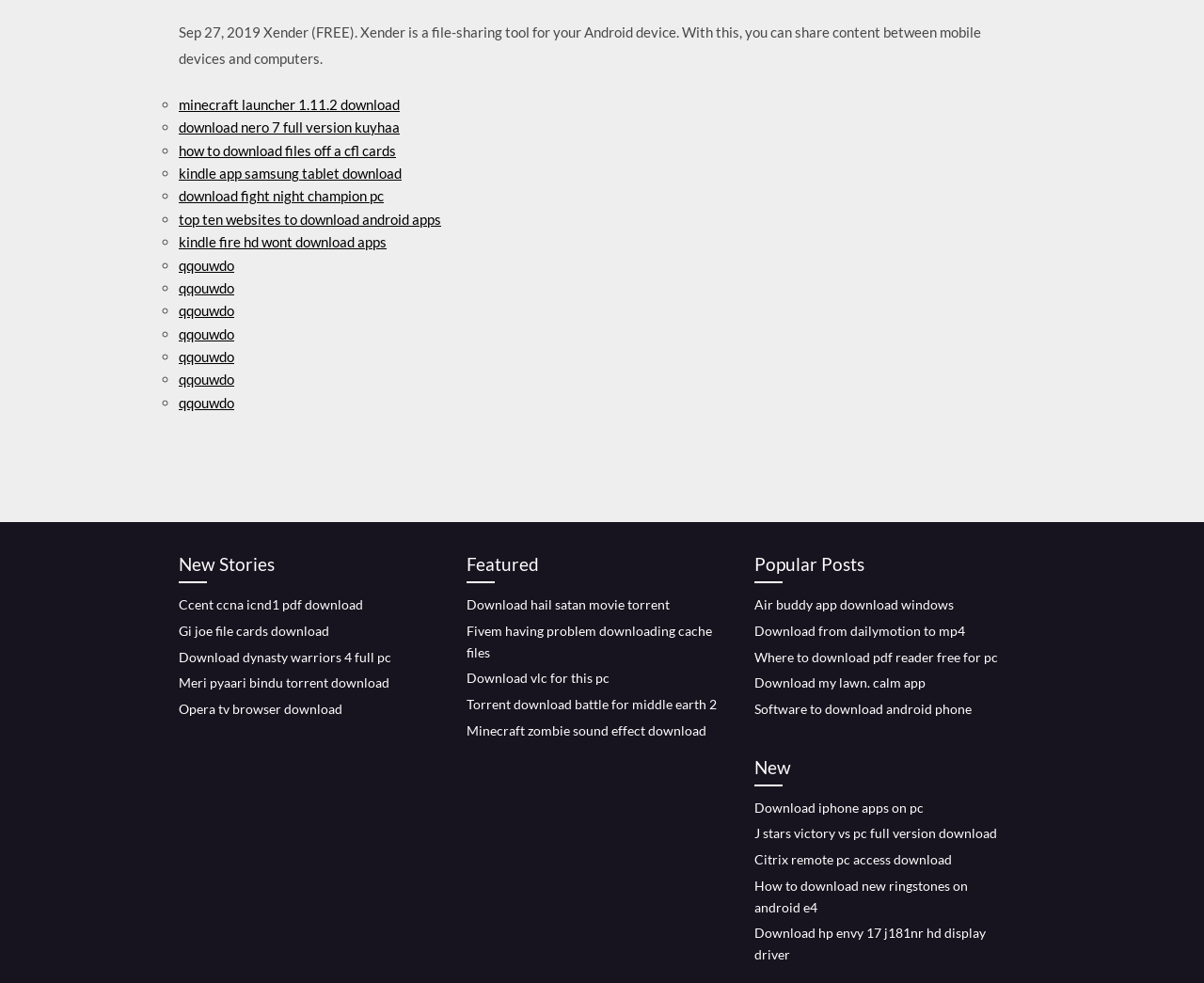Please identify the bounding box coordinates of the element's region that should be clicked to execute the following instruction: "download opera tv browser". The bounding box coordinates must be four float numbers between 0 and 1, i.e., [left, top, right, bottom].

[0.148, 0.713, 0.284, 0.729]